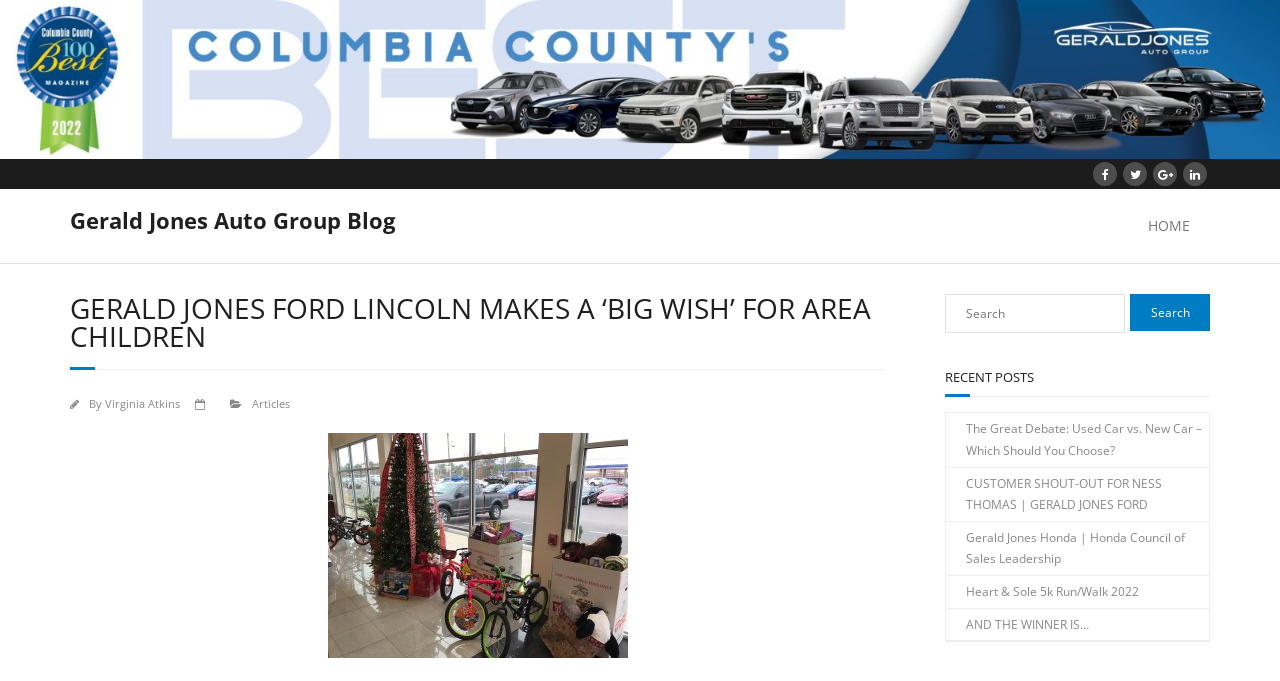Find the bounding box coordinates of the clickable region needed to perform the following instruction: "Go to HOME page". The coordinates should be provided as four float numbers between 0 and 1, i.e., [left, top, right, bottom].

[0.881, 0.278, 0.945, 0.386]